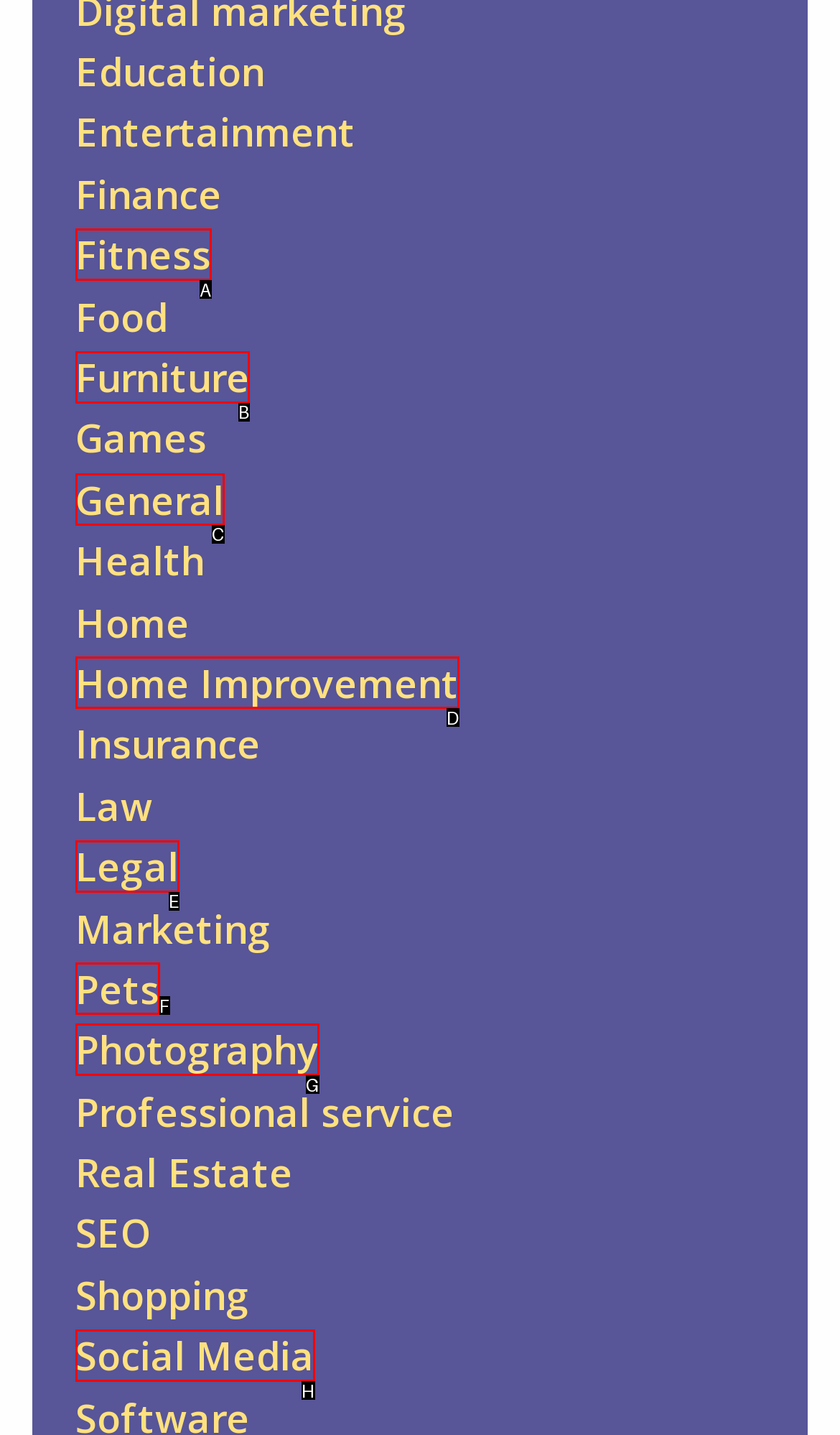Determine the letter of the element I should select to fulfill the following instruction: click the fifth image. Just provide the letter.

None